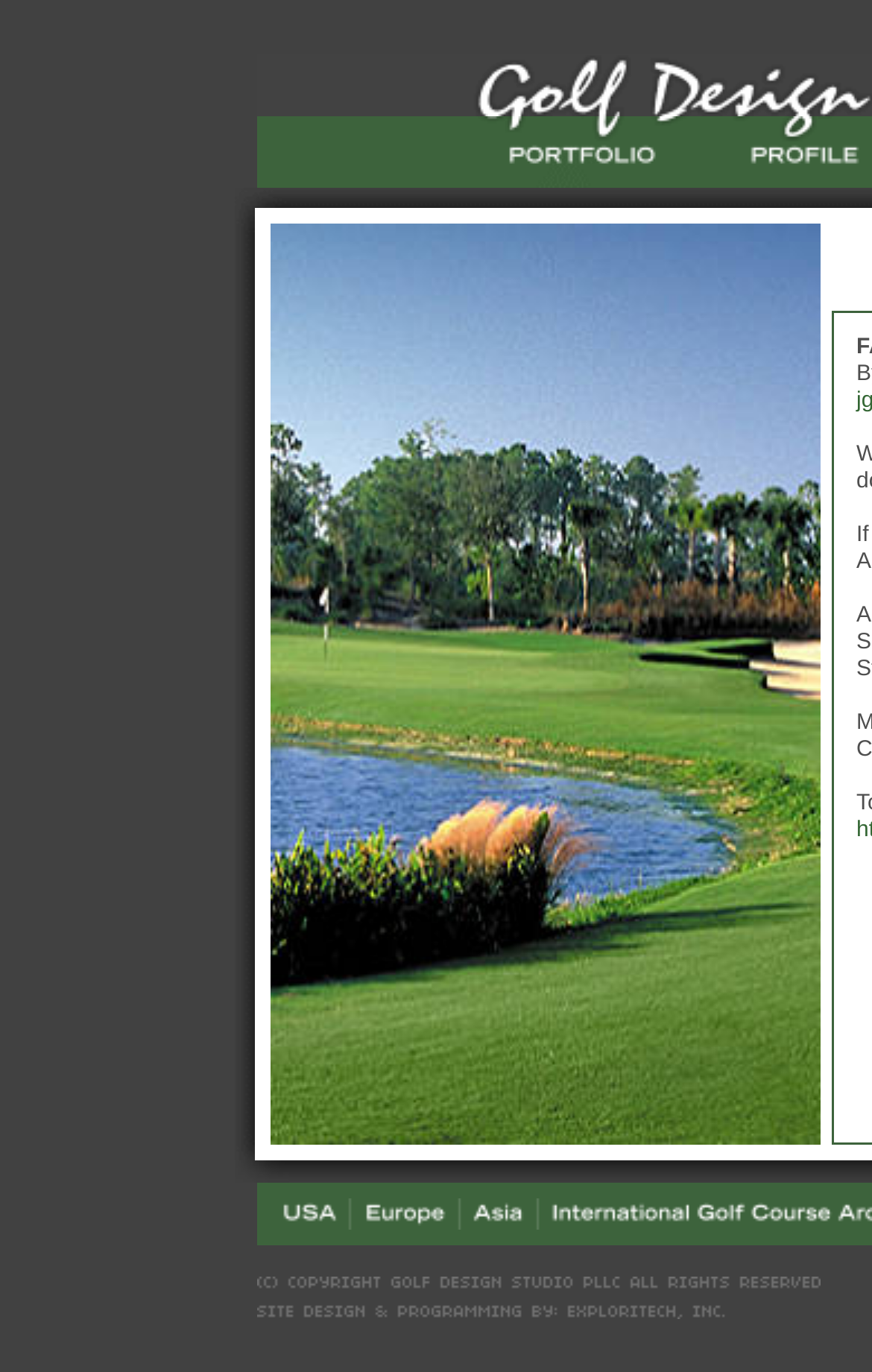Determine the bounding box for the UI element described here: "name="link1"".

[0.536, 0.124, 0.815, 0.142]